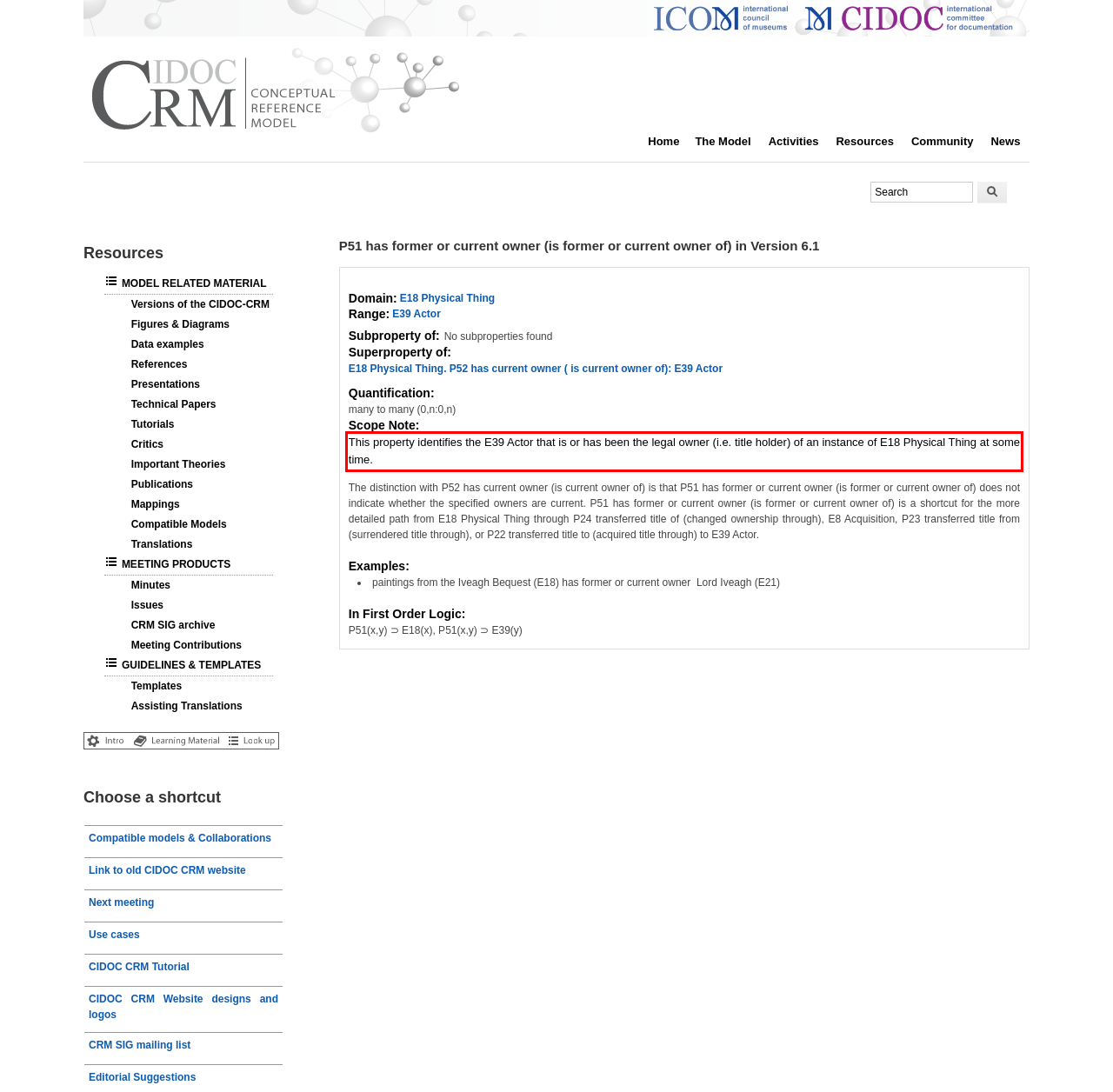Given a webpage screenshot, identify the text inside the red bounding box using OCR and extract it.

This property identifies the E39 Actor that is or has been the legal owner (i.e. title holder) of an instance of E18 Physical Thing at some time.